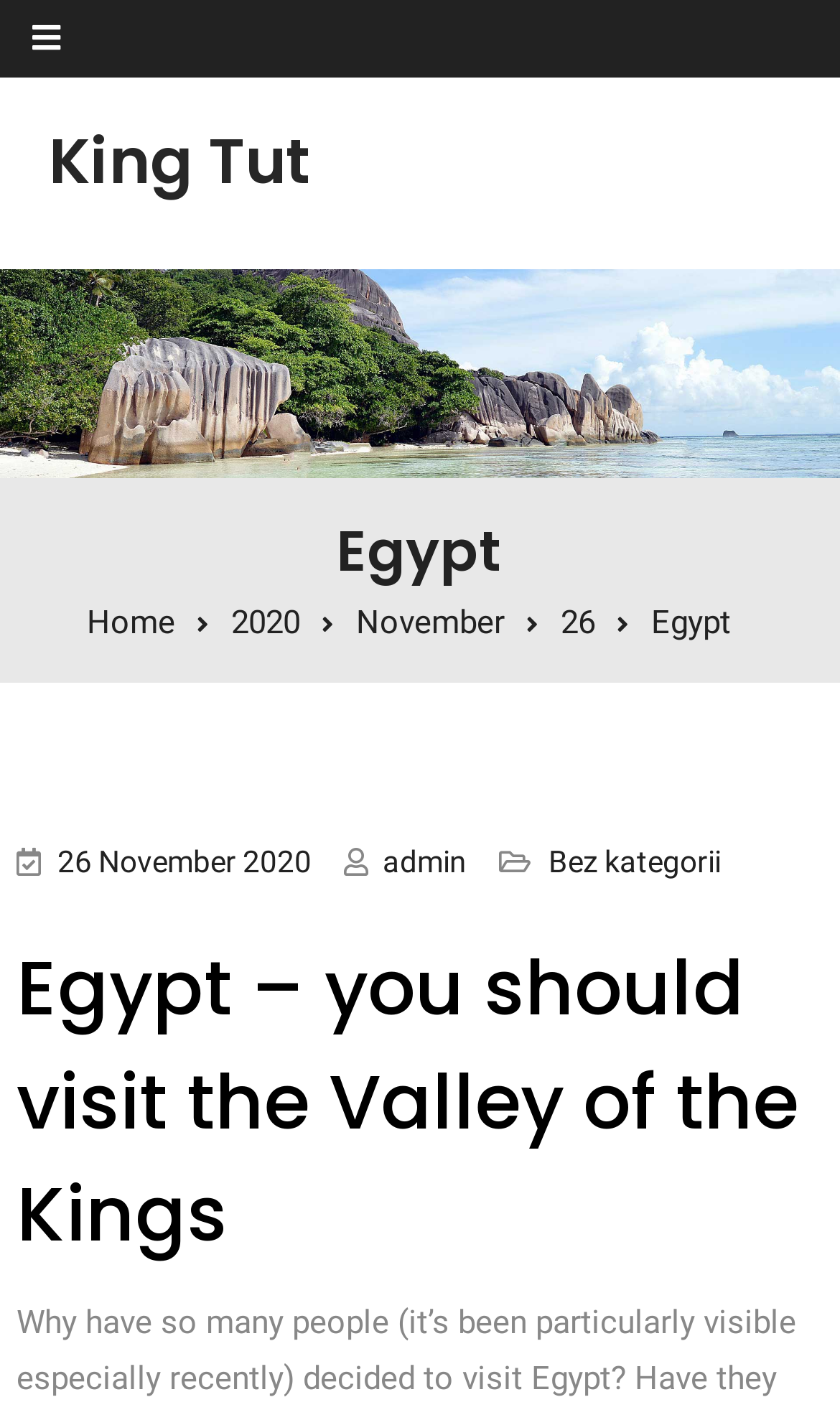Please locate the bounding box coordinates of the region I need to click to follow this instruction: "Click the King Tut link".

[0.058, 0.084, 0.371, 0.144]